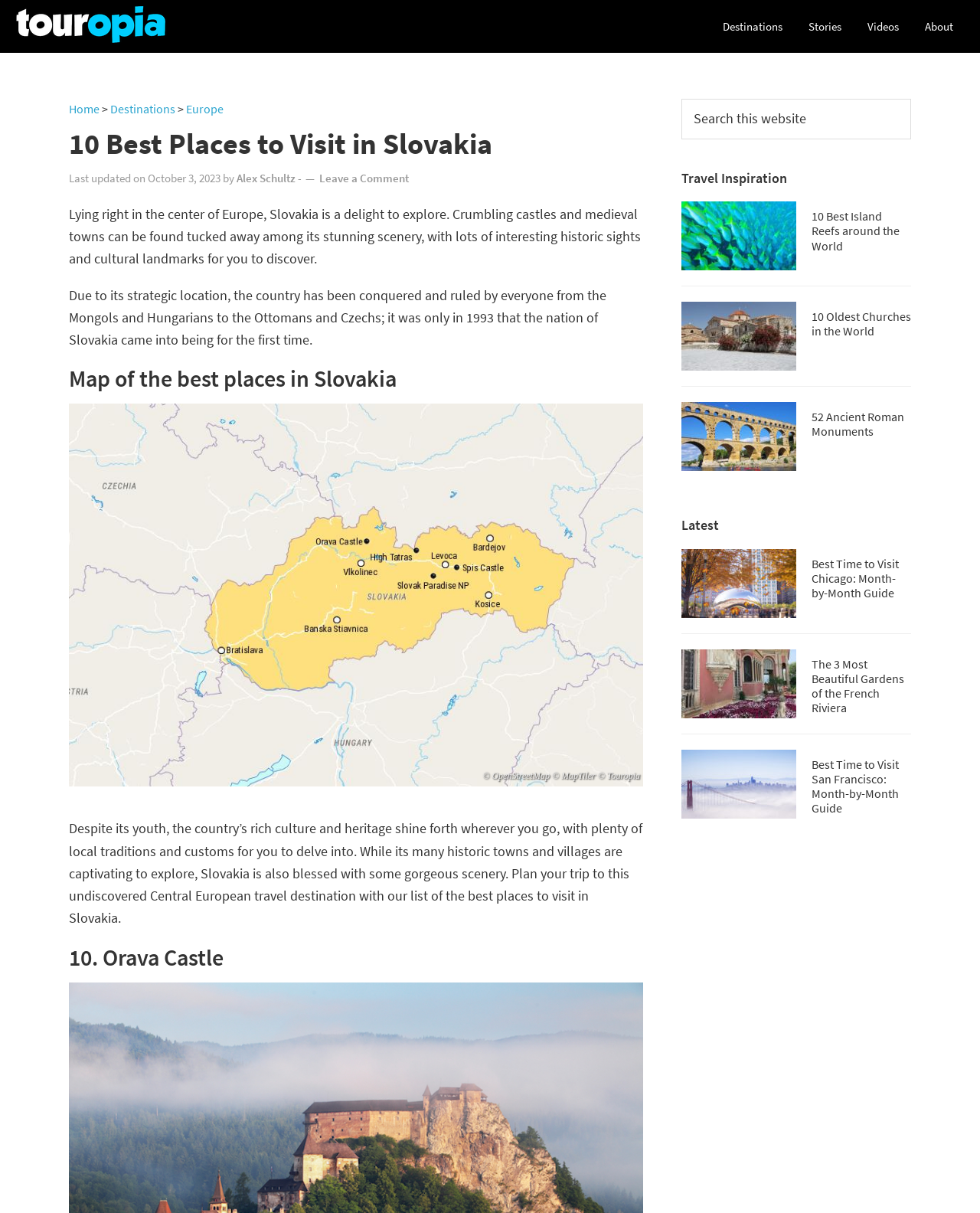What is the topic of the article?
Based on the visual, give a brief answer using one word or a short phrase.

Slovakia